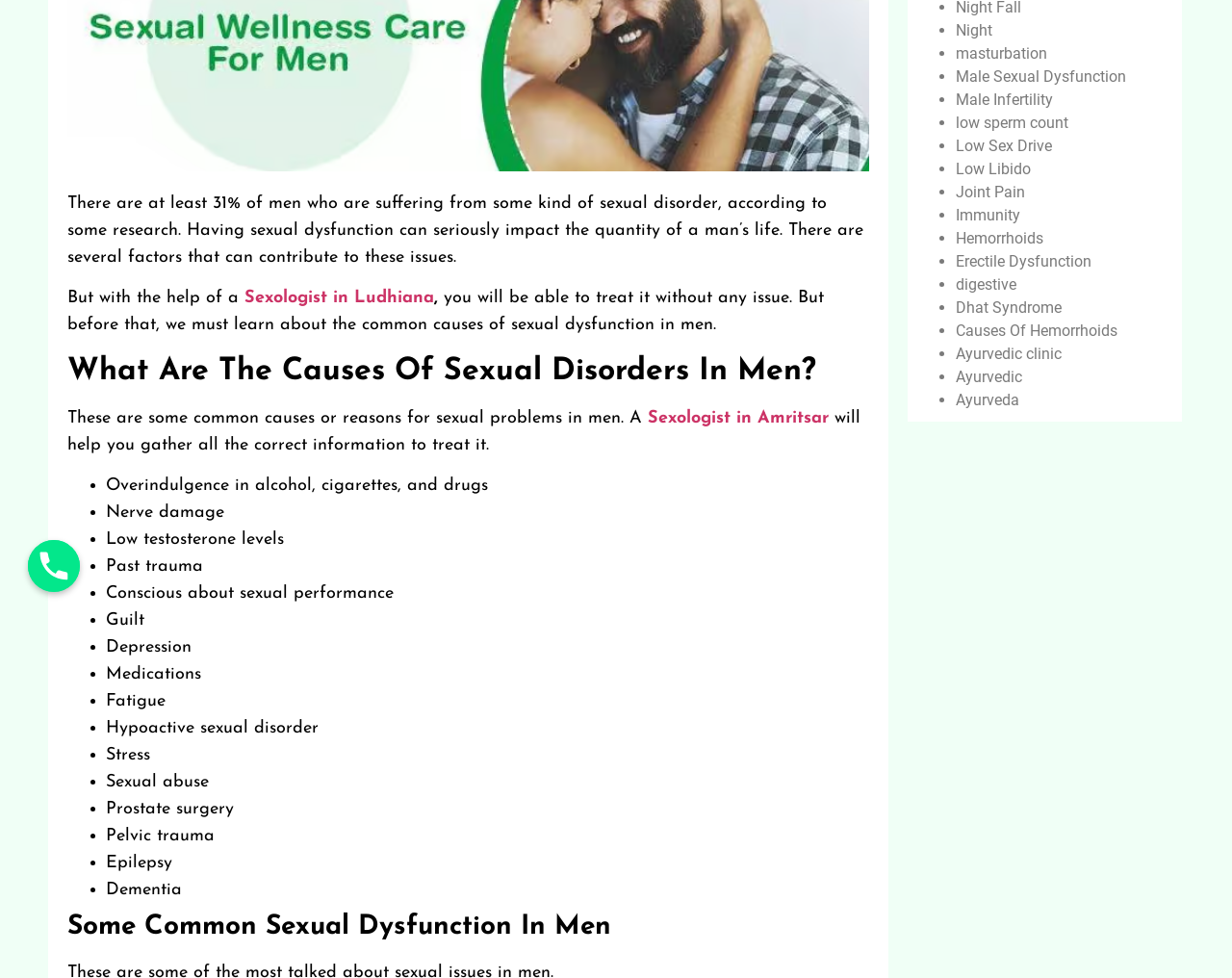Based on the element description: "Night", identify the UI element and provide its bounding box coordinates. Use four float numbers between 0 and 1, [left, top, right, bottom].

[0.776, 0.022, 0.806, 0.041]